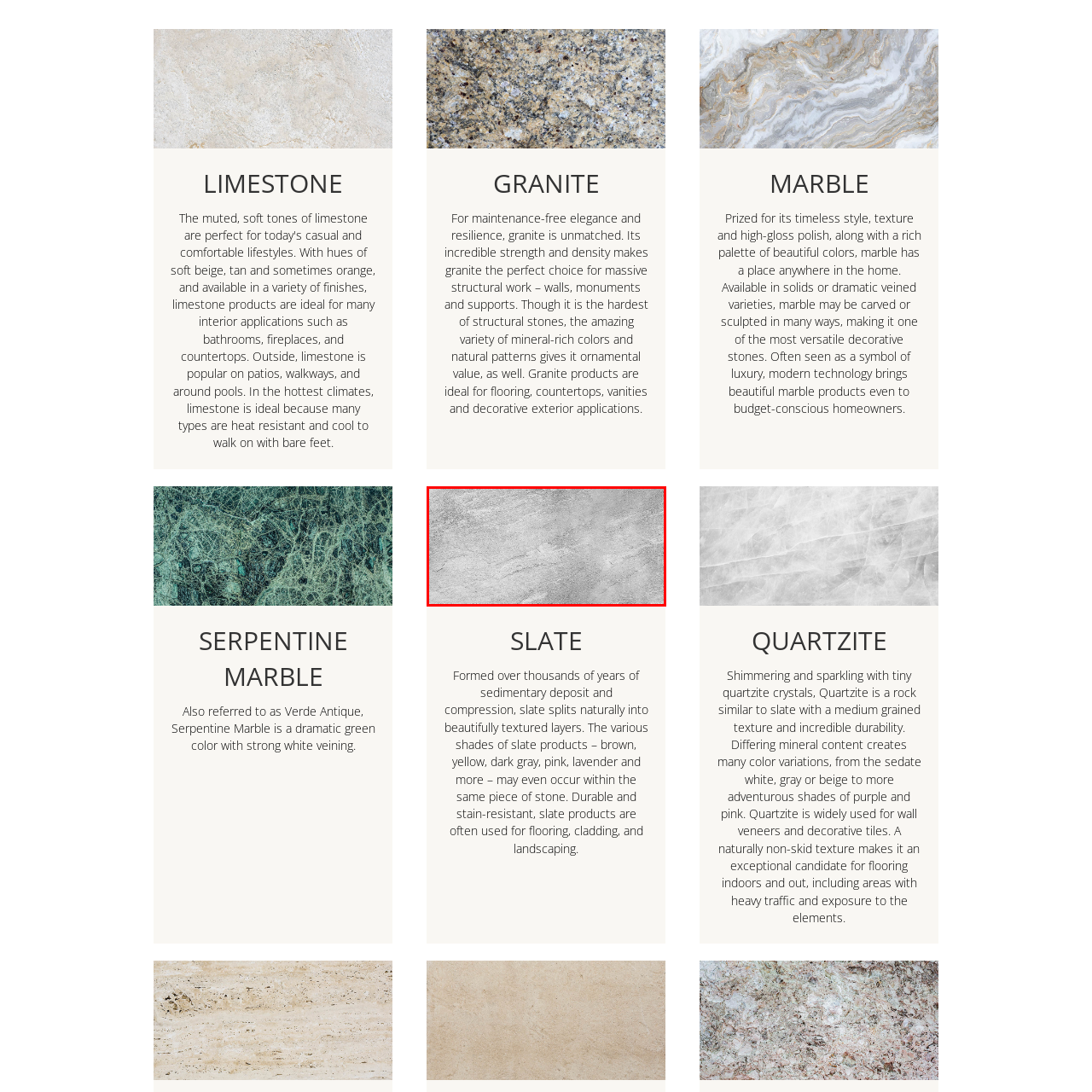Give a detailed description of the image area outlined by the red box.

This image showcases a textured surface of slate, characterized by its unique layering and subtle variations in gray tones. The natural formation of slate includes sedimentary deposits that have been compressed over thousands of years, resulting in a product that not only displays beautiful colors ranging from brown to lavender but also offers a durable and stain-resistant surface. Slate is often utilized in various applications such as flooring, cladding, and landscaping due to its resilience and aesthetic appeal. The image captures the natural elegance of slate, illustrating its potential for both functional and decorative uses in architectural and interior design.